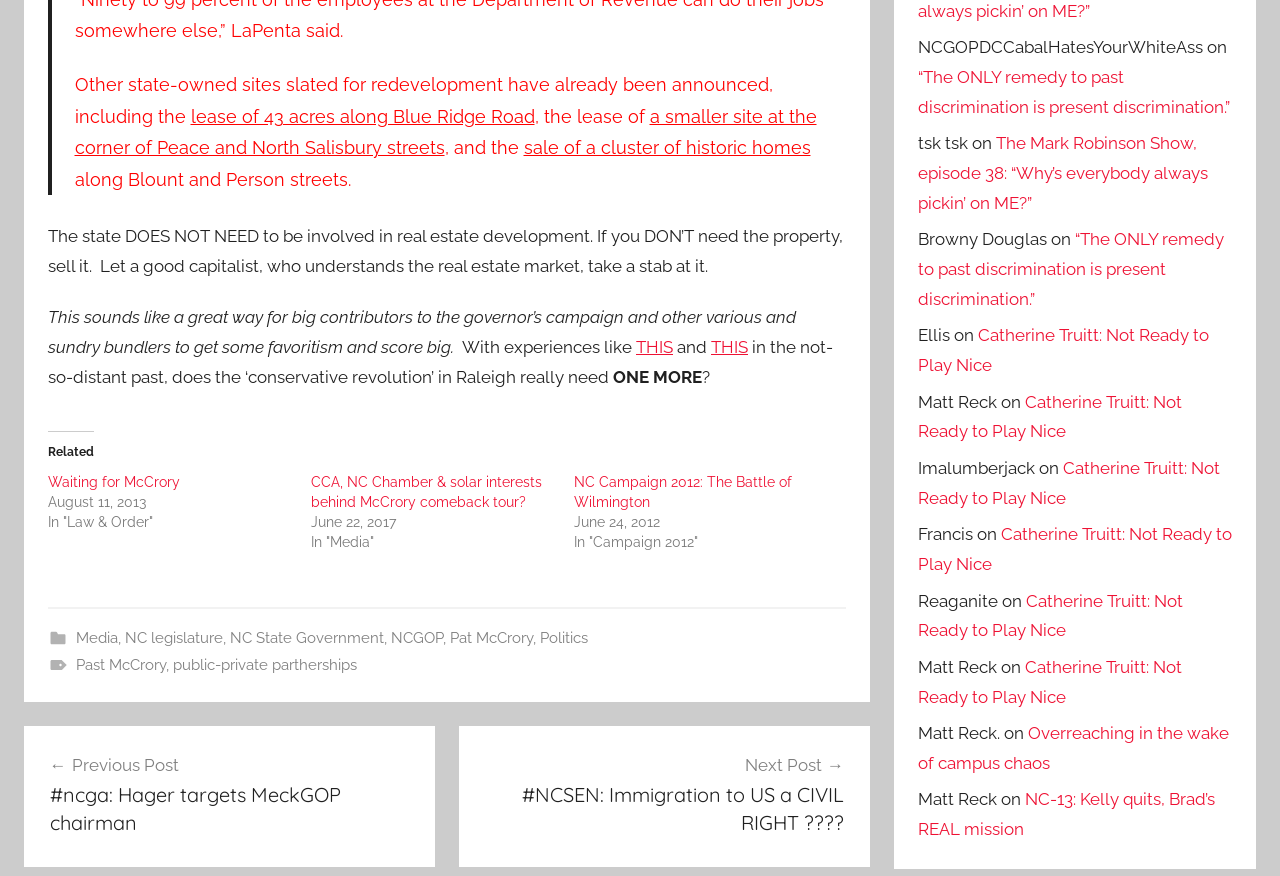Pinpoint the bounding box coordinates of the element you need to click to execute the following instruction: "Click on 'Next Post→ #NCSEN: Immigration to US a CIVIL RIGHT????'". The bounding box should be represented by four float numbers between 0 and 1, in the format [left, top, right, bottom].

[0.378, 0.858, 0.659, 0.956]